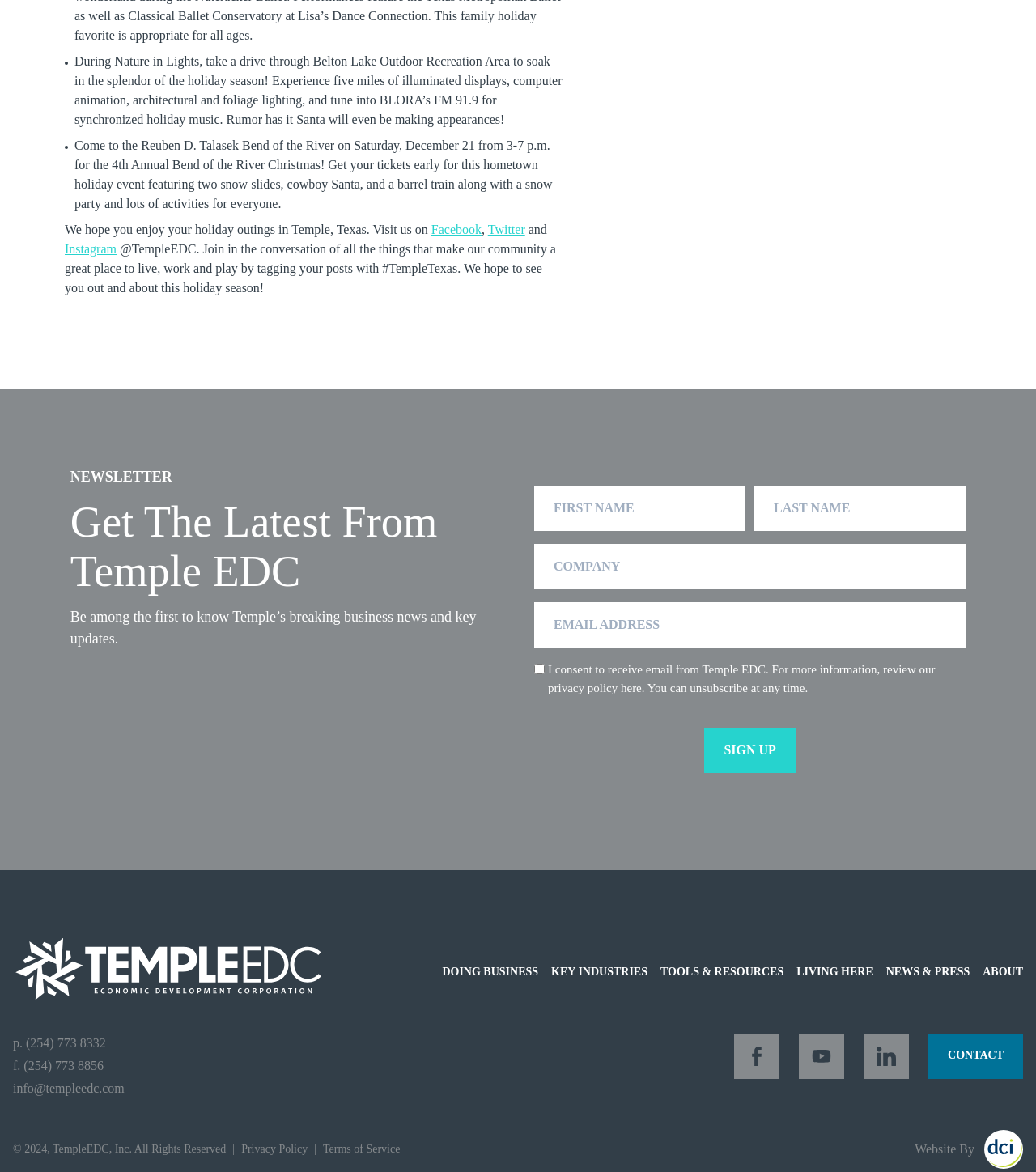Provide a single word or phrase answer to the question: 
What is the name of the organization behind the webpage?

Temple EDC